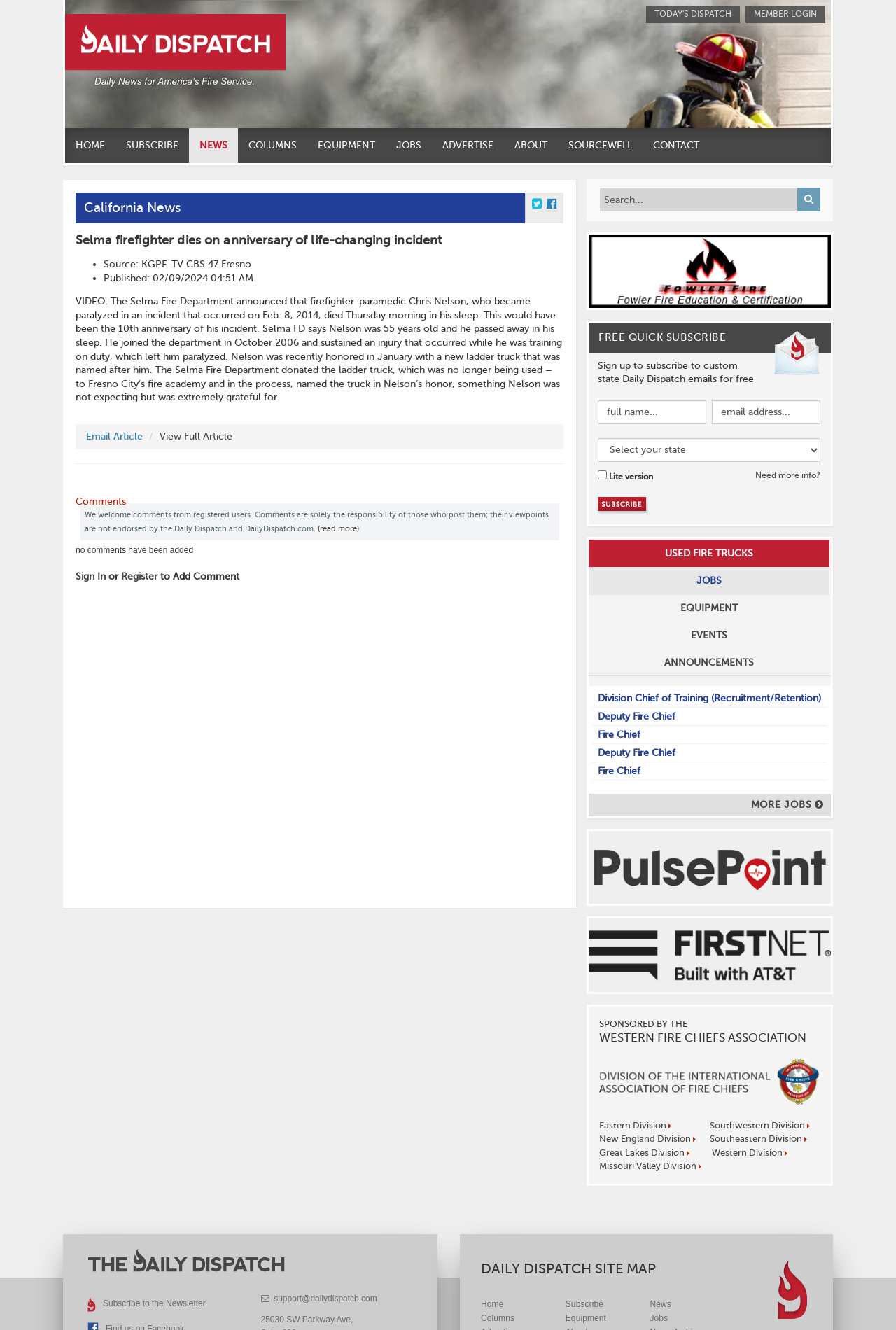Provide the bounding box coordinates of the HTML element described by the text: "Sign In".

[0.084, 0.429, 0.118, 0.437]